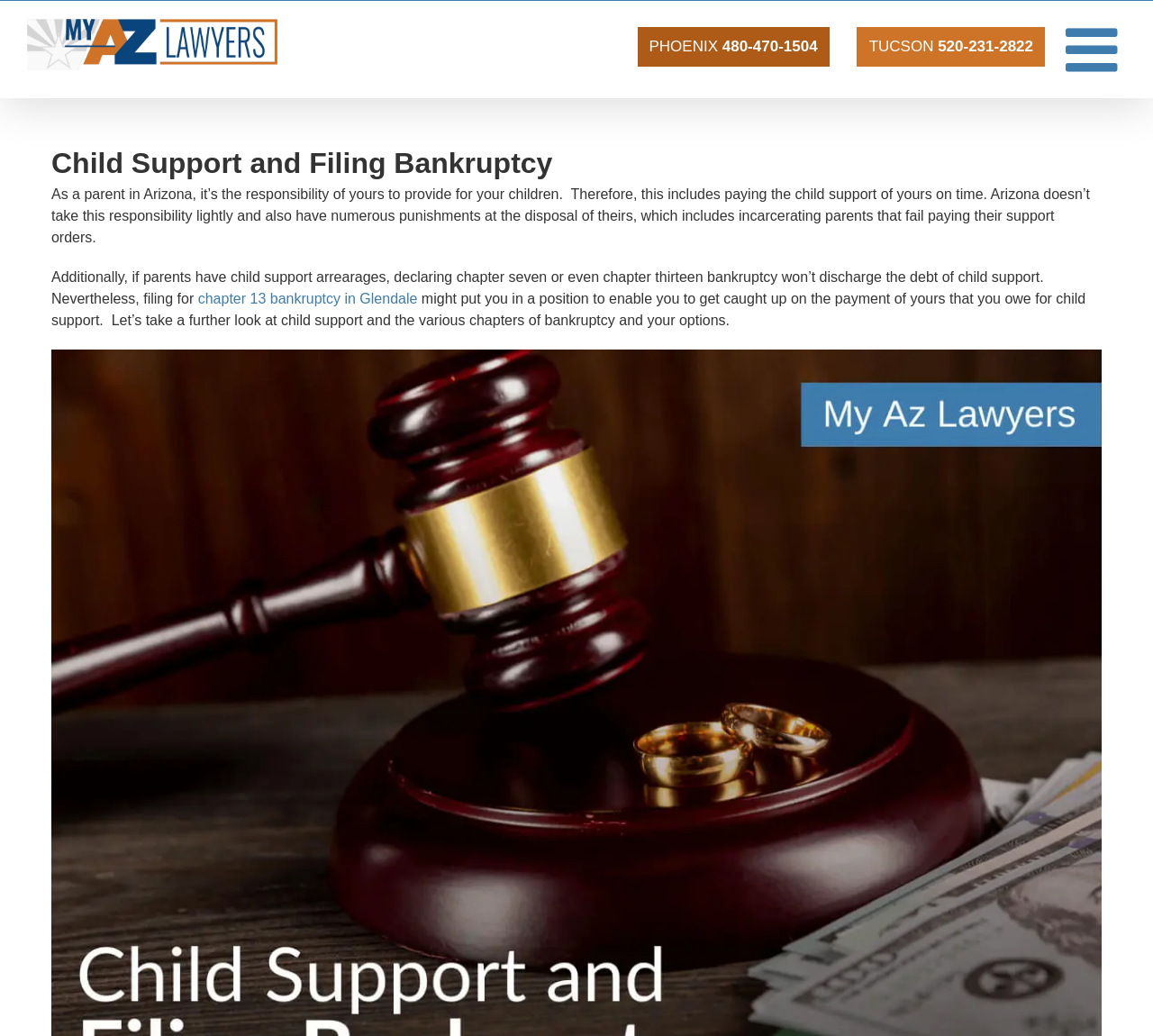What type of bankruptcy is mentioned in the webpage?
Provide a short answer using one word or a brief phrase based on the image.

Chapter 7 and Chapter 13